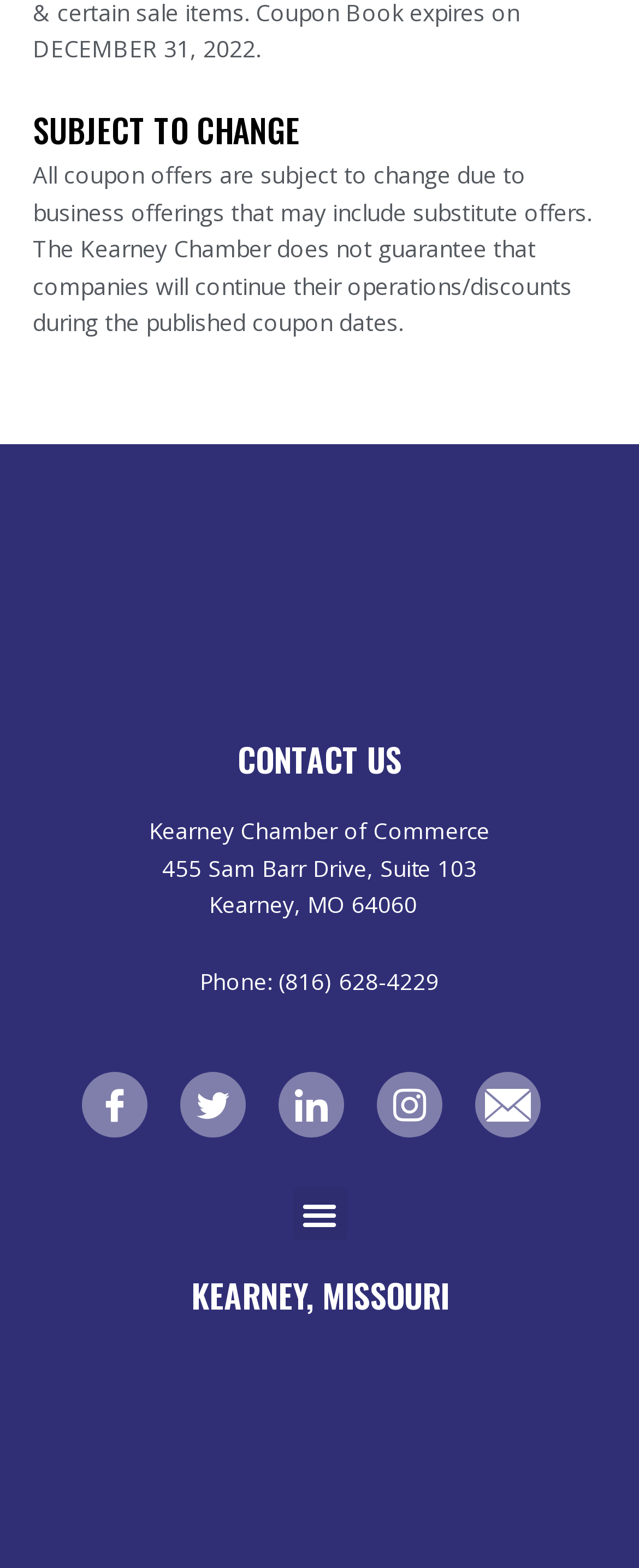What is the phone number of the Kearney Chamber of Commerce?
Use the information from the image to give a detailed answer to the question.

The phone number is mentioned in the contact information section, along with the address and other details.